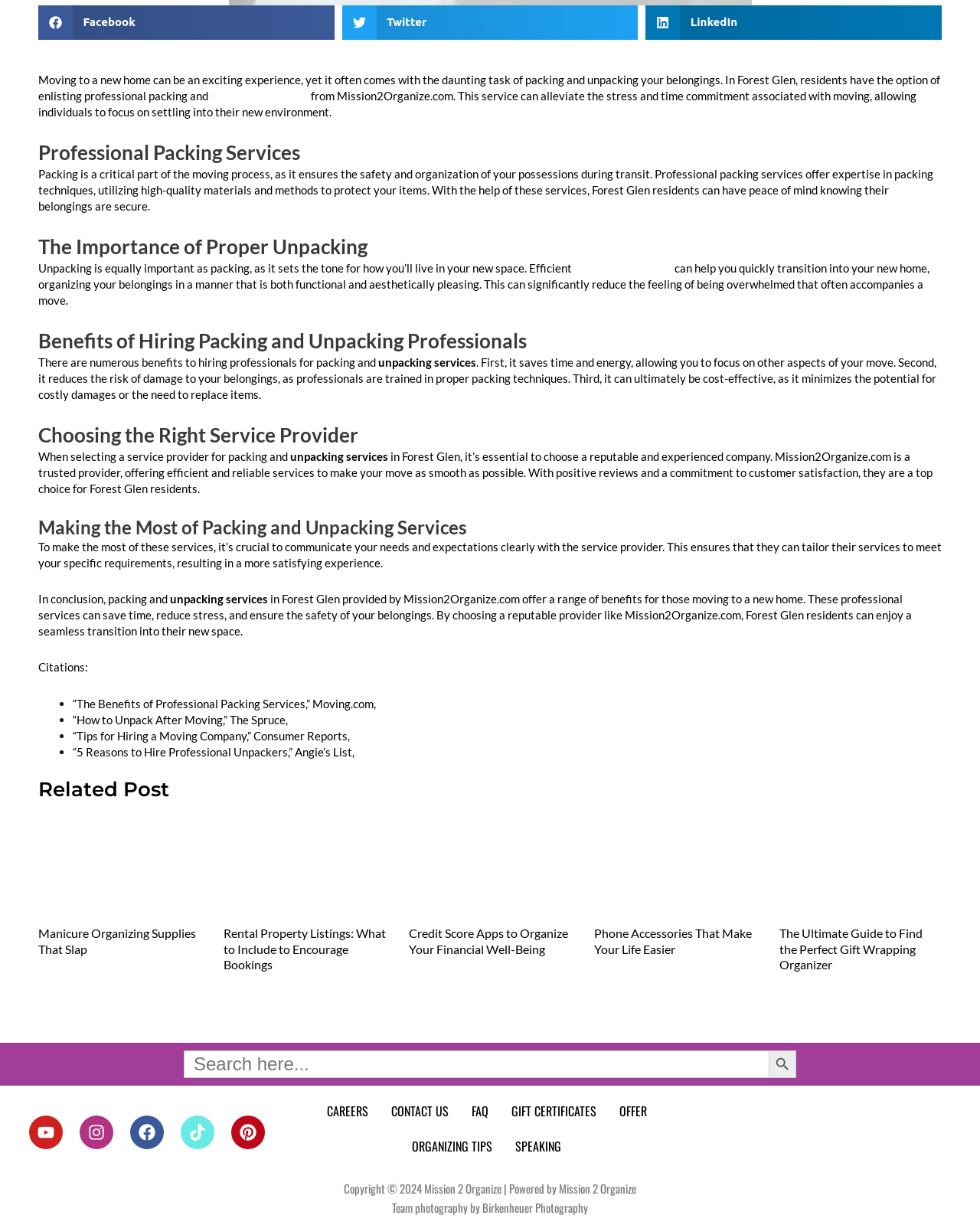Pinpoint the bounding box coordinates of the area that should be clicked to complete the following instruction: "Share on Facebook". The coordinates must be given as four float numbers between 0 and 1, i.e., [left, top, right, bottom].

[0.039, 0.004, 0.341, 0.033]